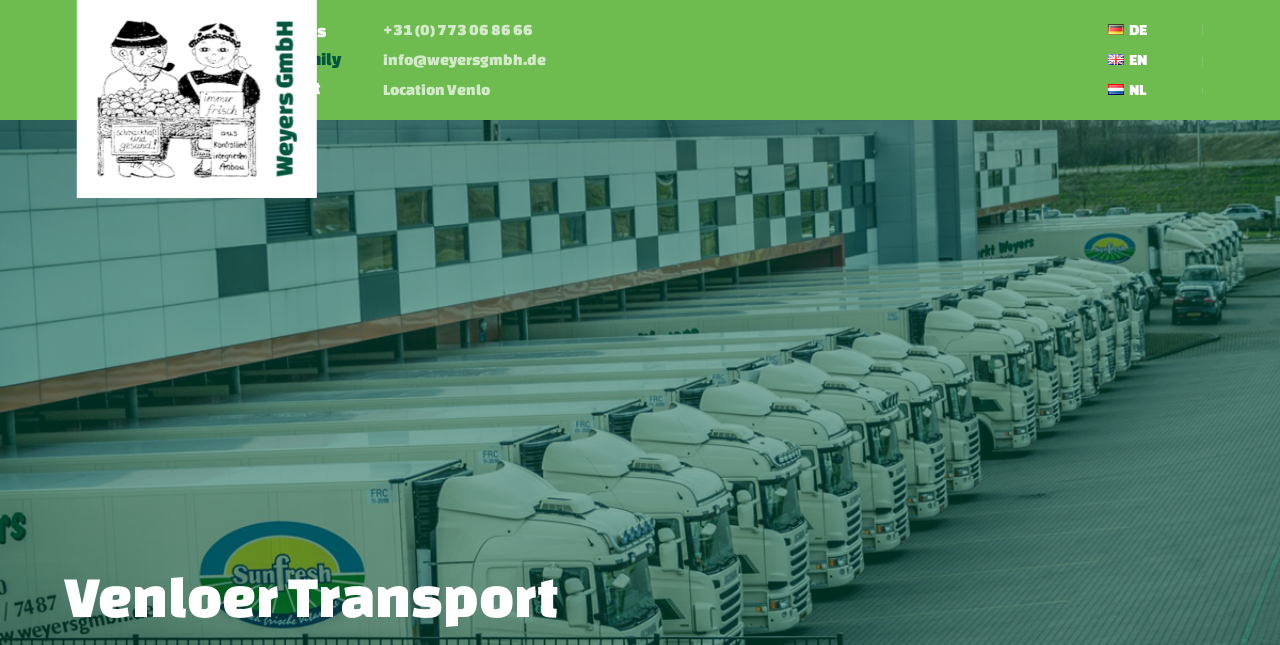Detail the webpage's structure and highlights in your description.

The webpage is for Venloer Transport - Weyers, a company likely in the transportation industry. At the top left corner, there is a logo of Weyers GmbH, which is an image. 

Below the logo, there is a navigation menu with six links: Home, Services, About us, Our family, Career, and Contact. These links are positioned horizontally, with Home and About us on the left, Services and Our family in the middle, and Career and Contact on the right.

To the right of the navigation menu, there are three more links: a phone number, an email address, and a location, which are stacked vertically. 

At the top right corner, there are three language options: DE, EN, and NL, which are also stacked vertically.

At the bottom of the page, there is a large heading that reads "Venloer Transport", taking up most of the width of the page.